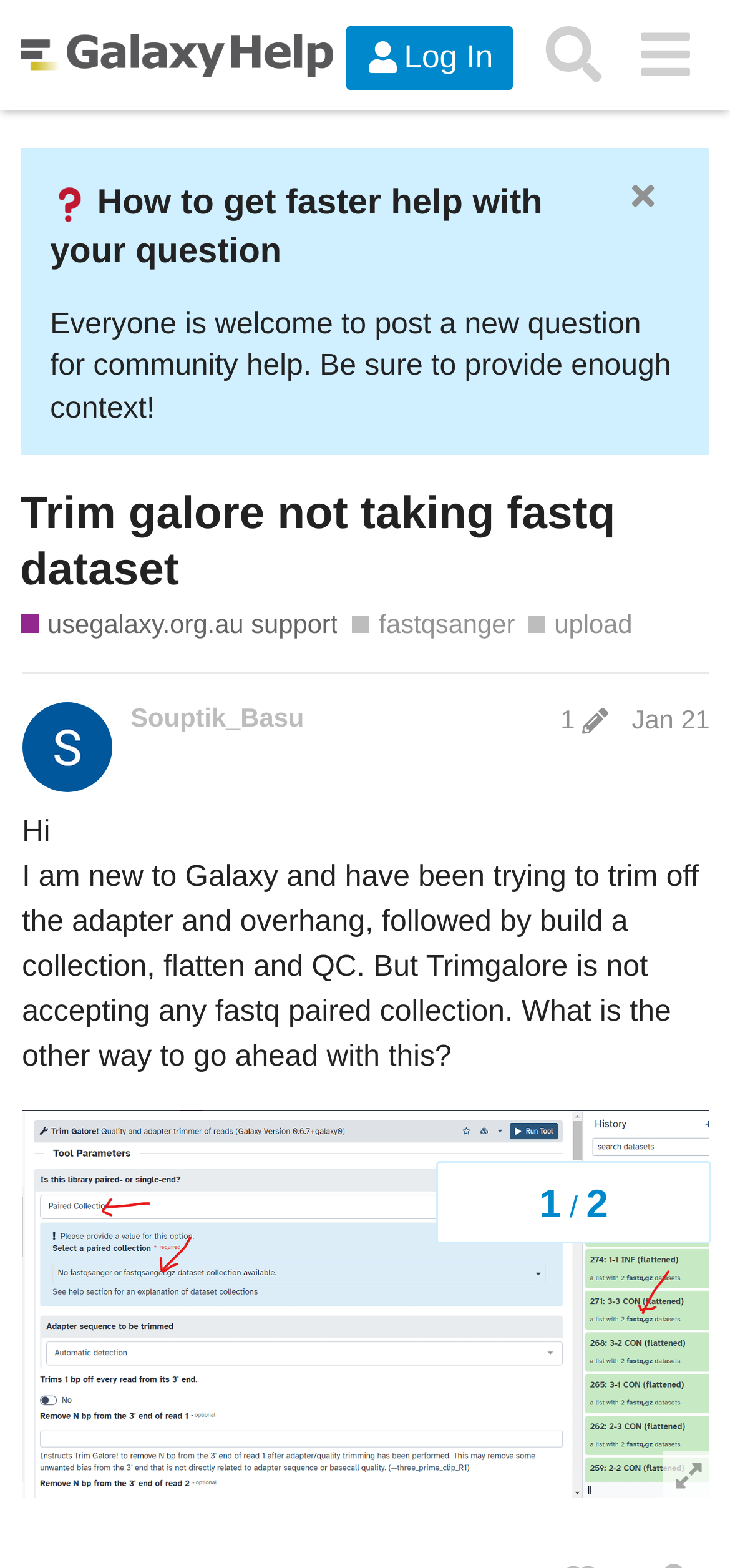Determine the bounding box coordinates of the clickable region to carry out the instruction: "Search for a topic".

[0.724, 0.006, 0.848, 0.064]